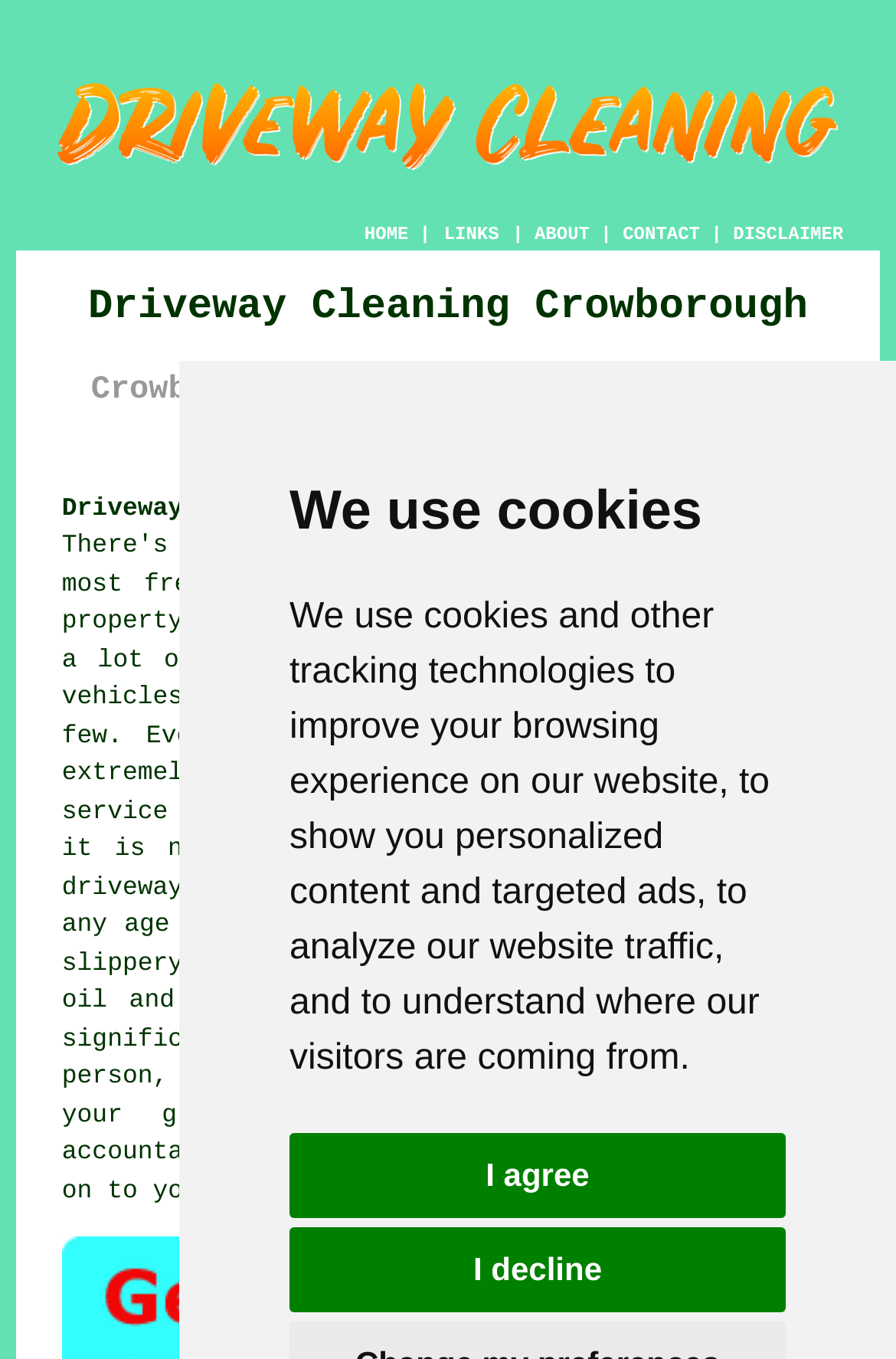Using the description: "Cookie Preferences", identify the bounding box of the corresponding UI element in the screenshot.

None